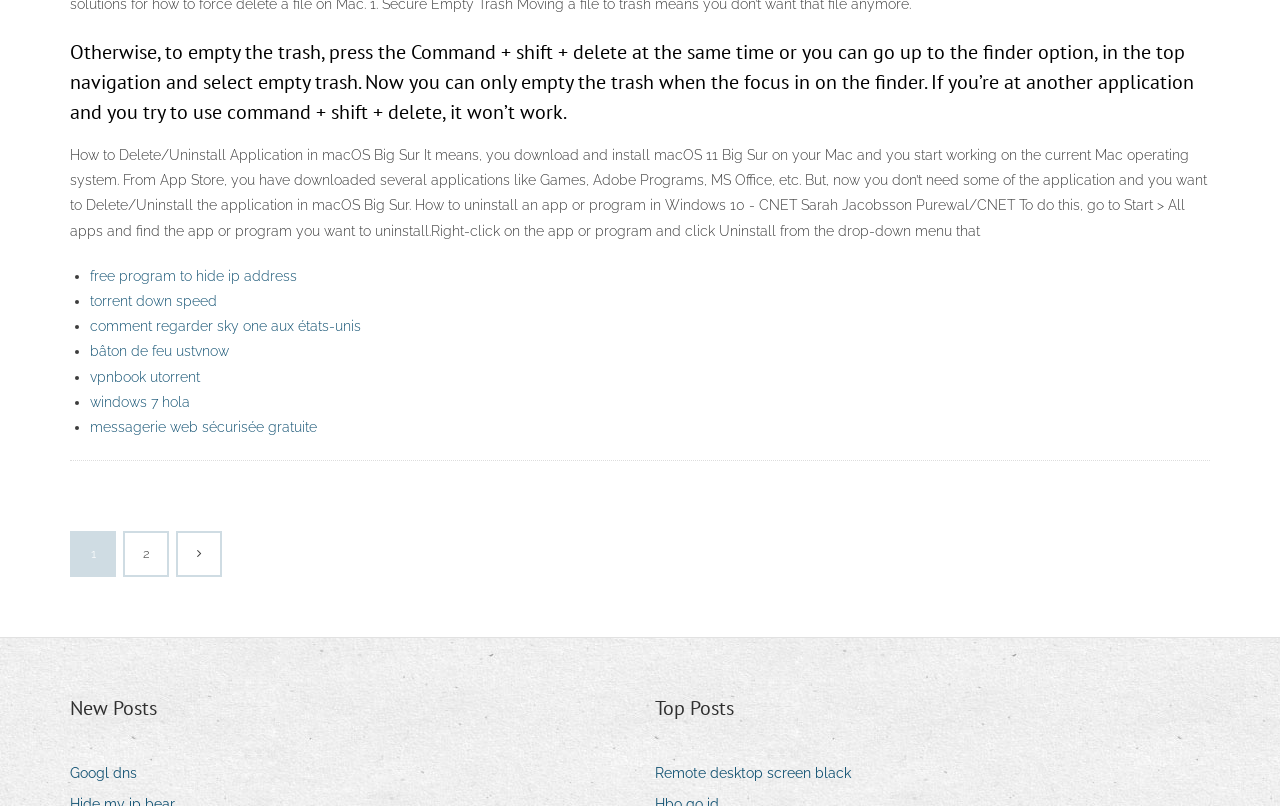Mark the bounding box of the element that matches the following description: "2".

[0.098, 0.661, 0.13, 0.714]